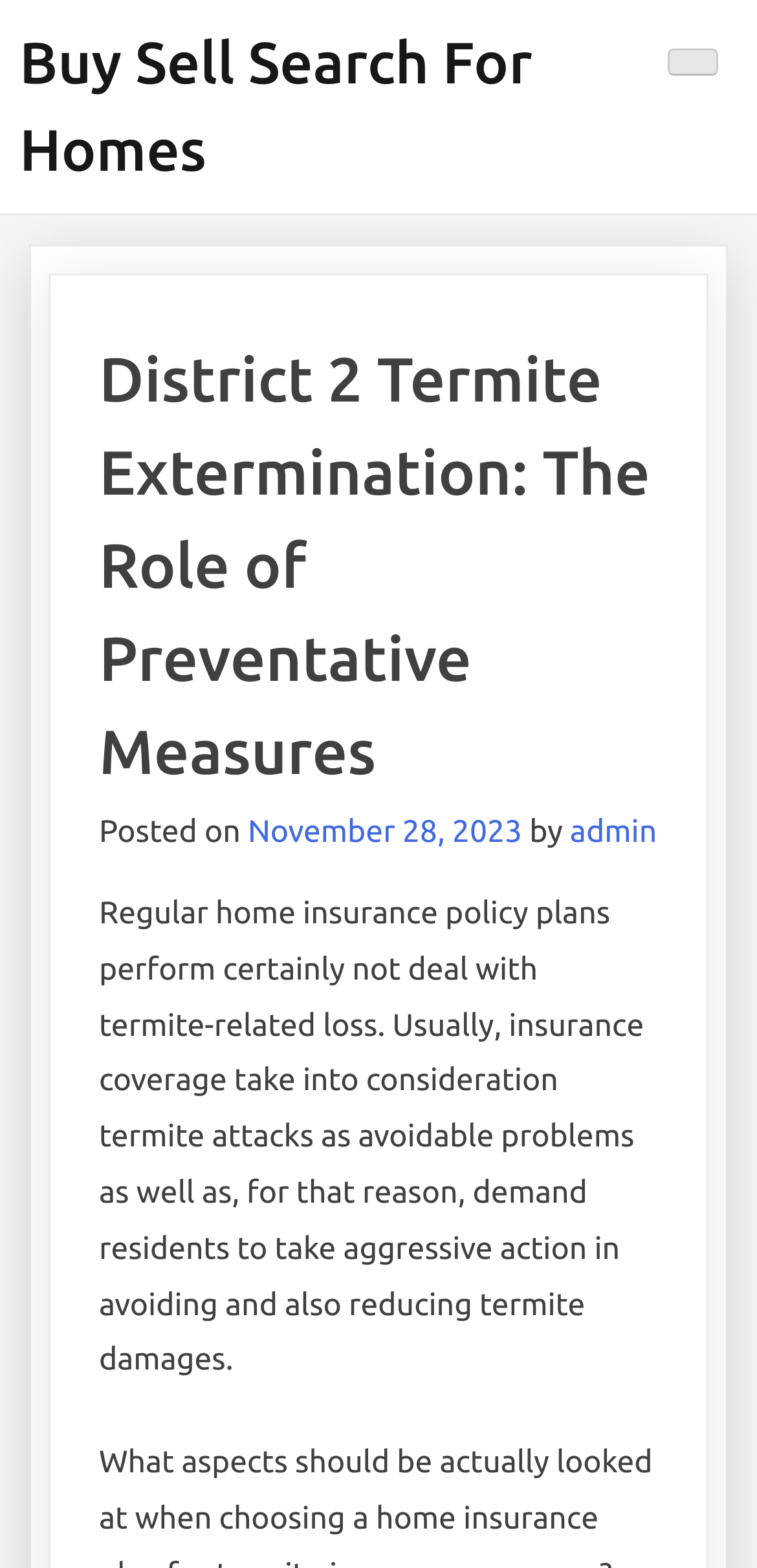Please identify the primary heading of the webpage and give its text content.

District 2 Termite Extermination: The Role of Preventative Measures